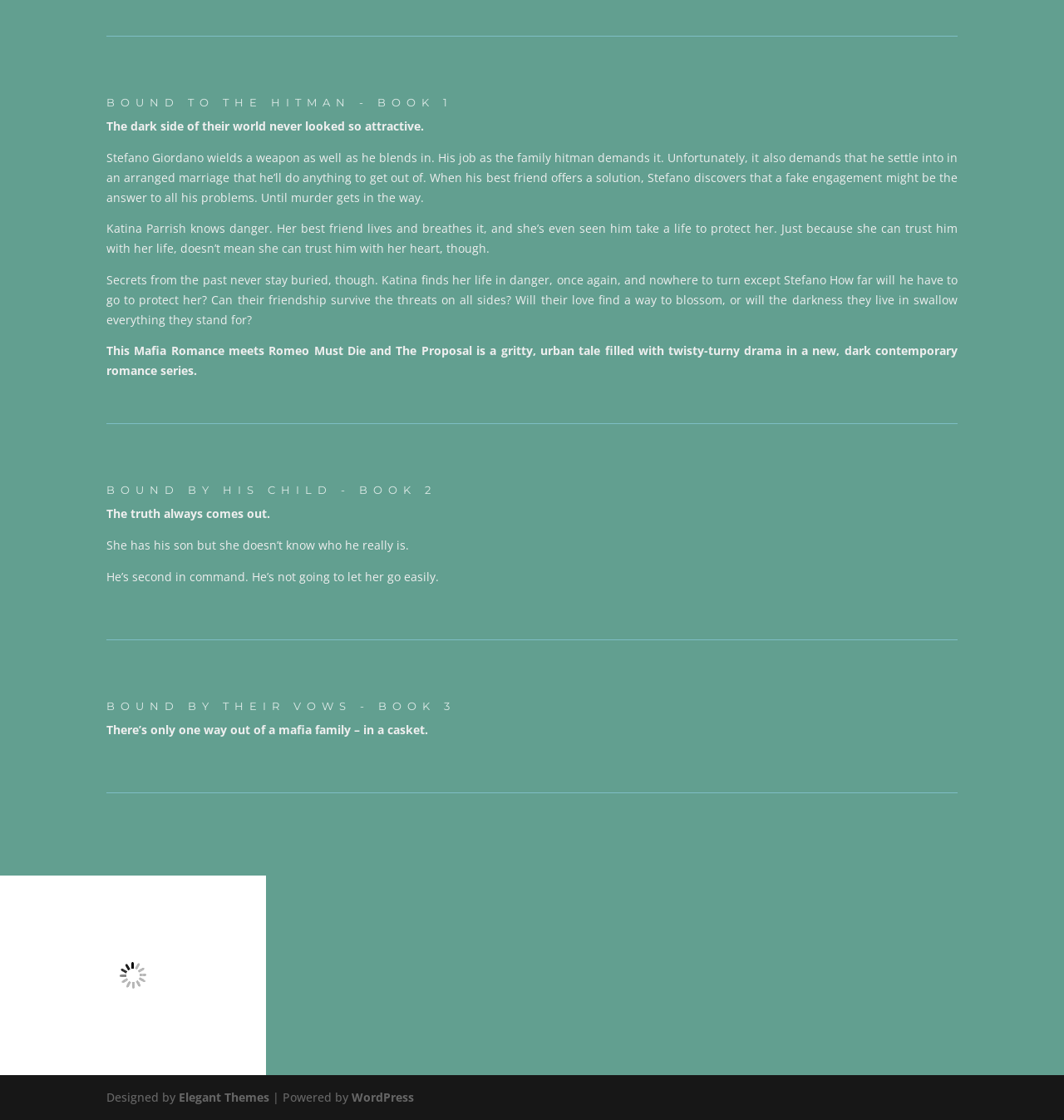Locate the bounding box of the UI element with the following description: "Elegant Themes".

[0.168, 0.972, 0.253, 0.987]